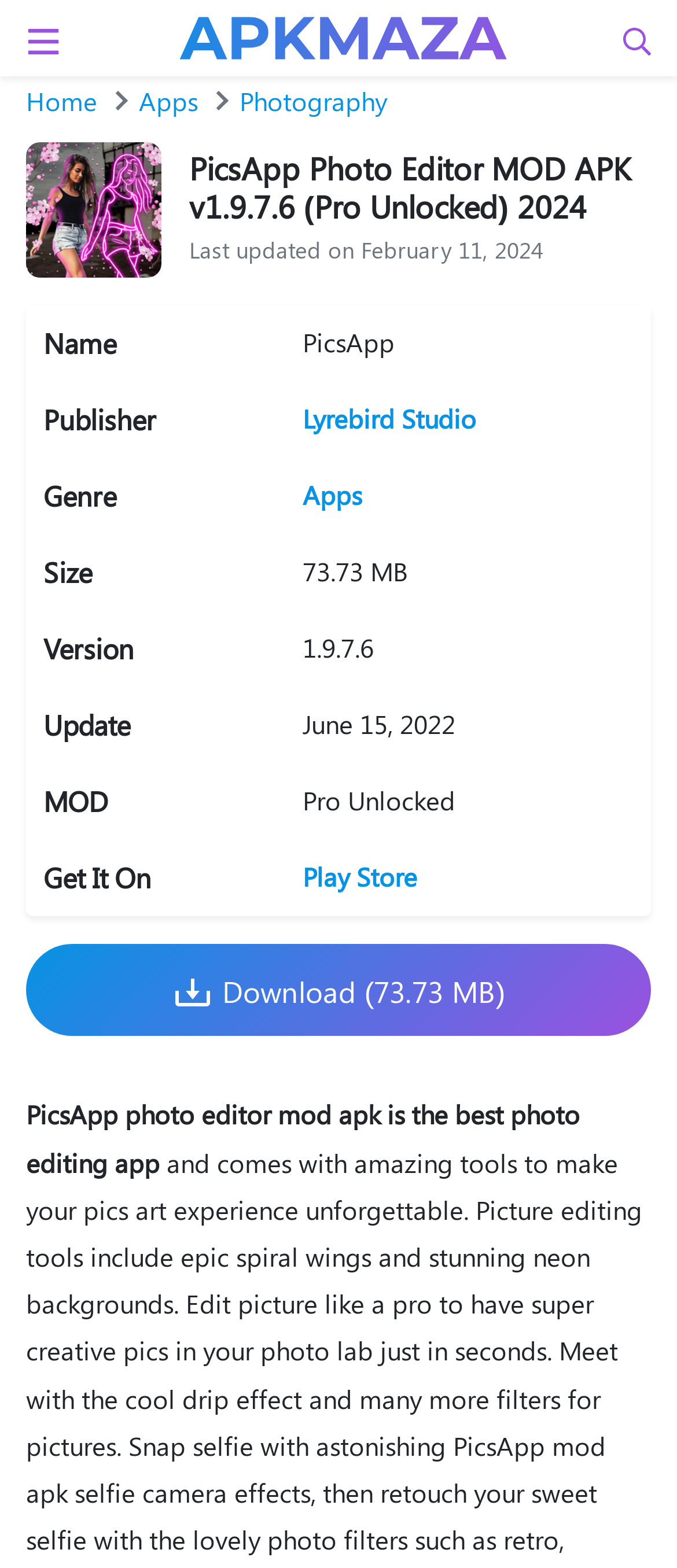Can you find and generate the webpage's heading?

PicsApp Photo Editor MOD APK v1.9.7.6 (Pro Unlocked) 2024